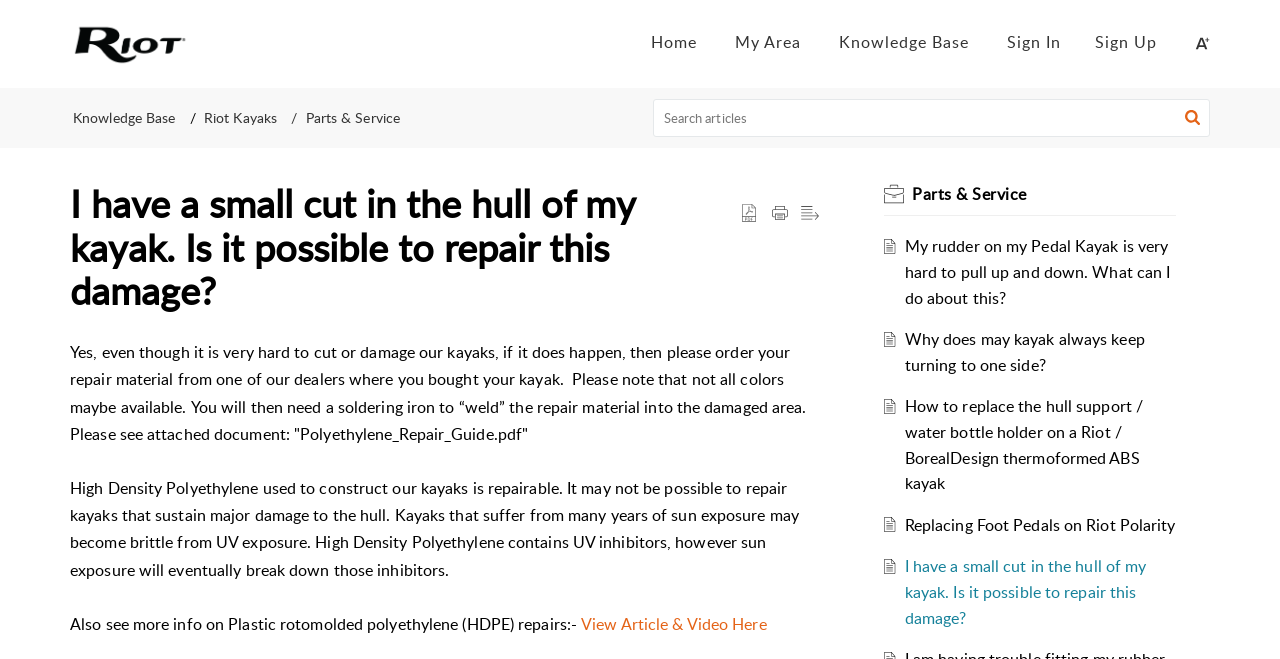Could you please study the image and provide a detailed answer to the question:
What is the effect of sun exposure on kayaks?

According to the webpage, sun exposure can cause kayaks to become brittle over time, which can affect their repairability, as mentioned in the text.